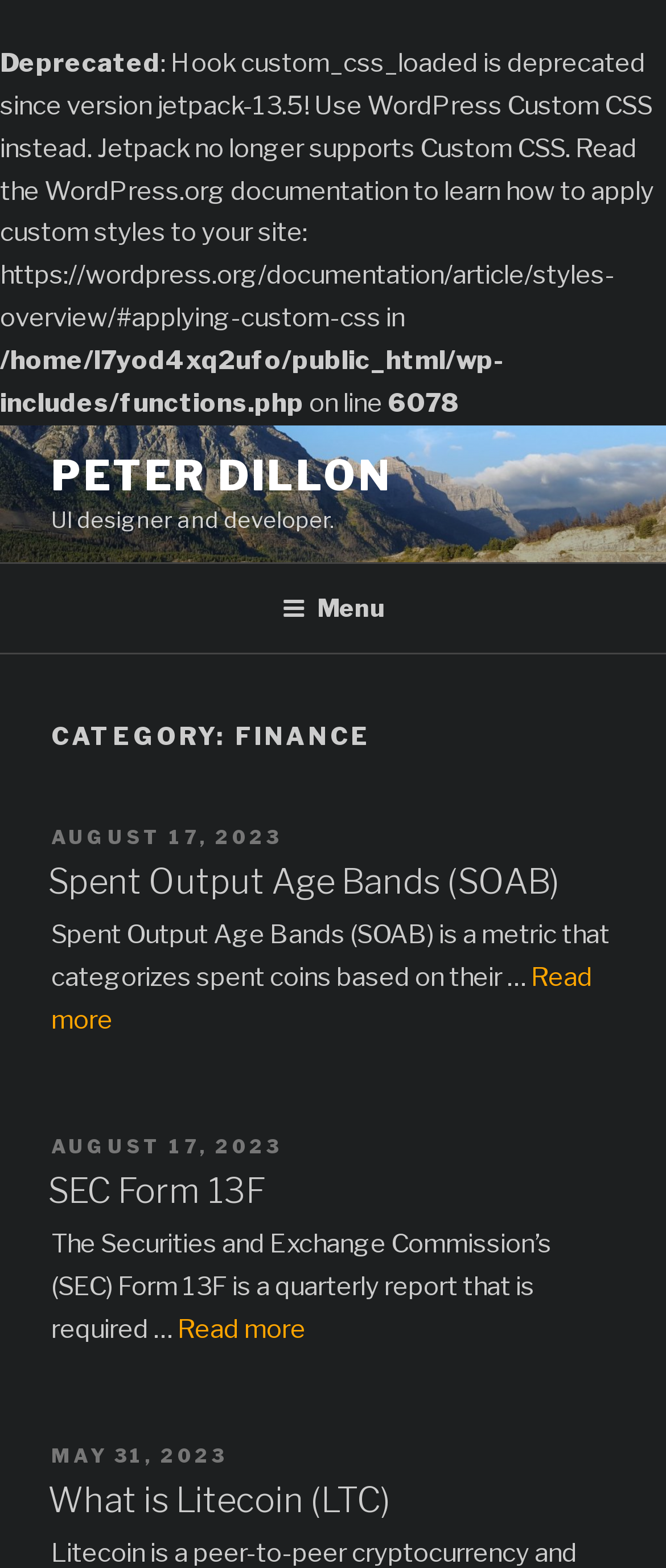Determine the bounding box coordinates for the HTML element described here: "Menu".

[0.0, 0.361, 1.0, 0.415]